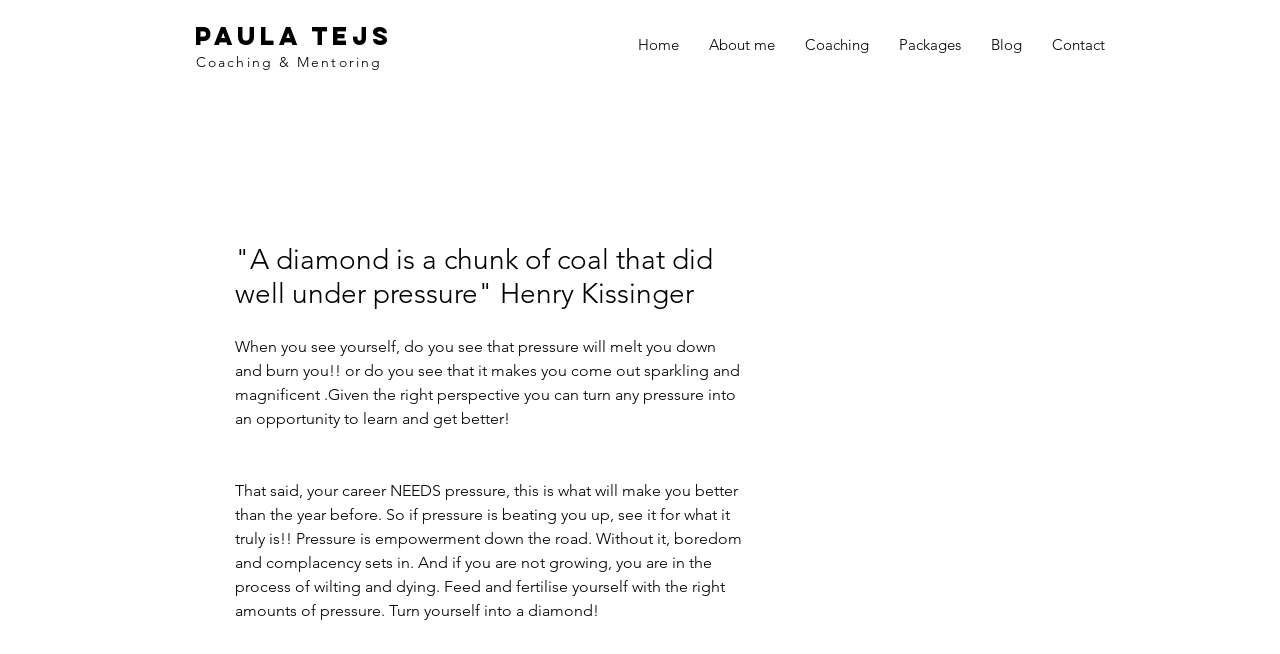Kindly determine the bounding box coordinates of the area that needs to be clicked to fulfill this instruction: "navigate to Home".

[0.487, 0.031, 0.542, 0.107]